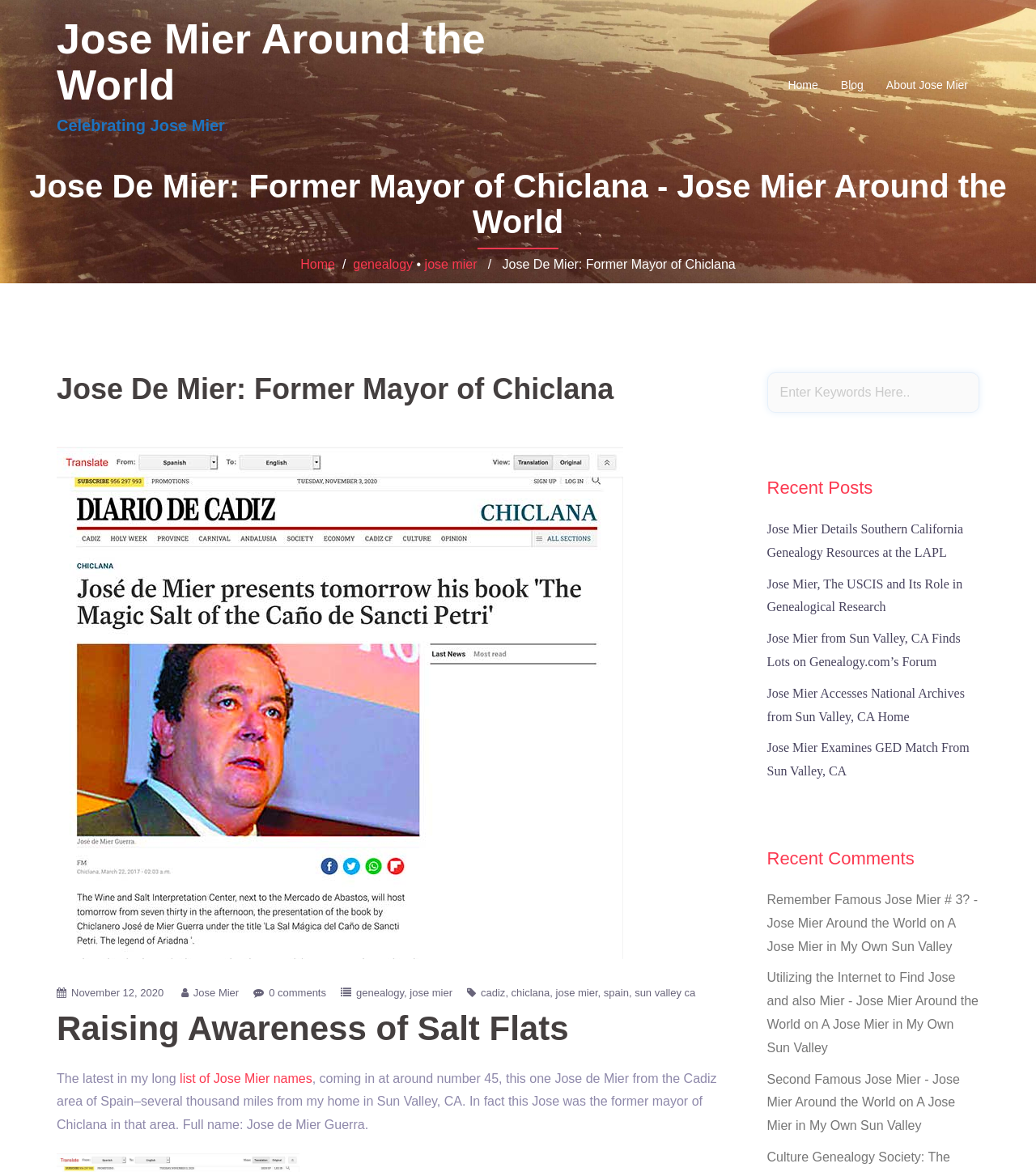What type of content is listed under 'Recent Posts'?
Craft a detailed and extensive response to the question.

I found the answer by looking at the heading 'Recent Posts' and the list of links underneath, and inferring that they are recent blog posts on the website.